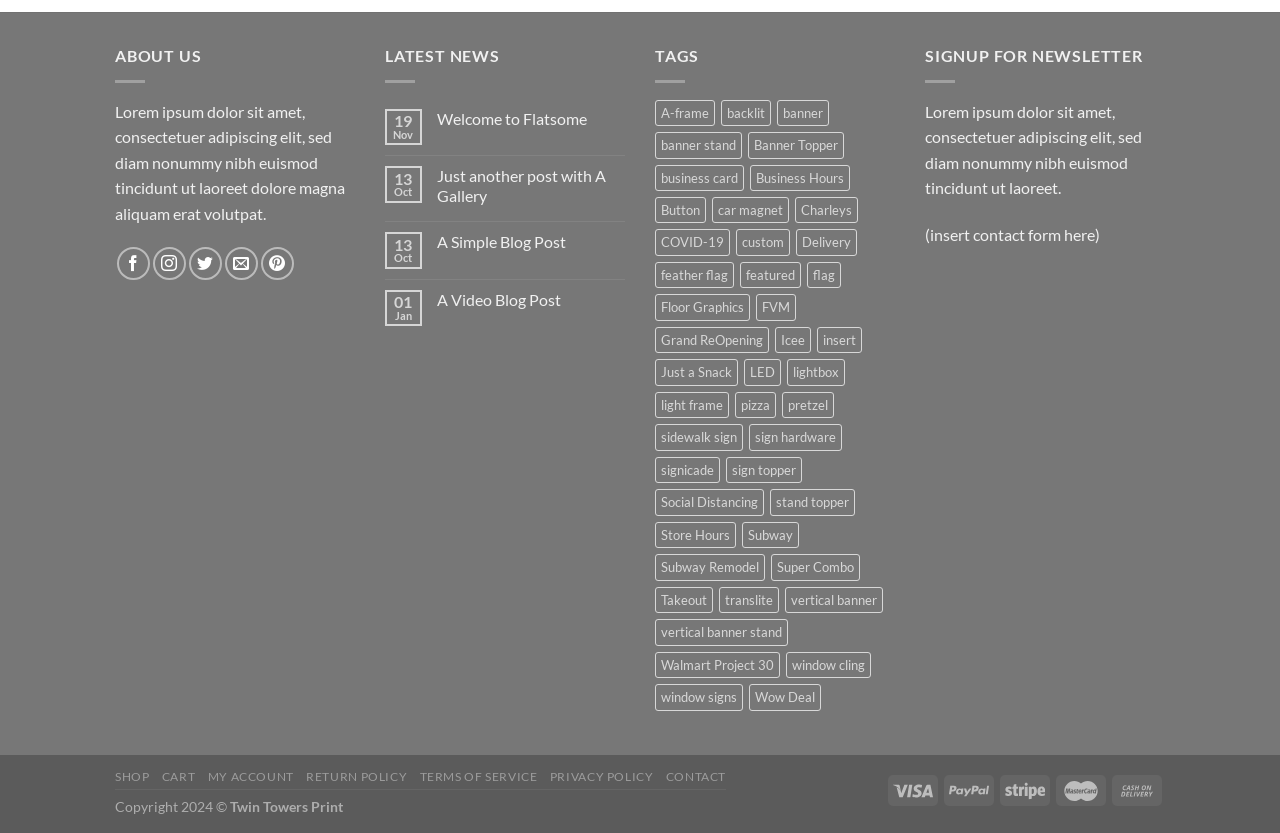Based on the image, give a detailed response to the question: How many social media links are present at the top of the webpage?

There are six links with icons at the top of the webpage, which are likely social media links, although the exact platforms are not specified.